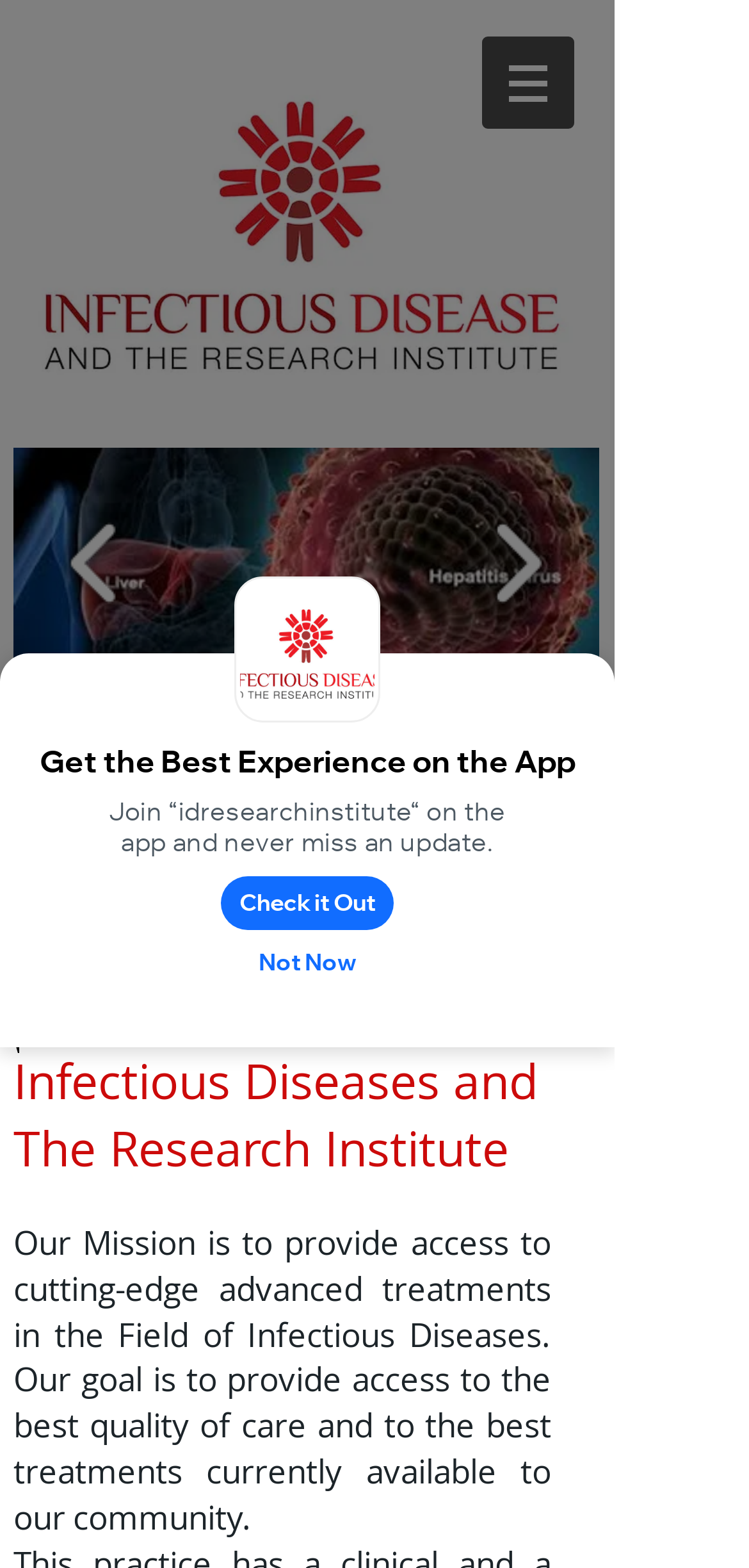Locate the bounding box coordinates of the clickable area needed to fulfill the instruction: "Call the phone number".

[0.141, 0.63, 0.372, 0.653]